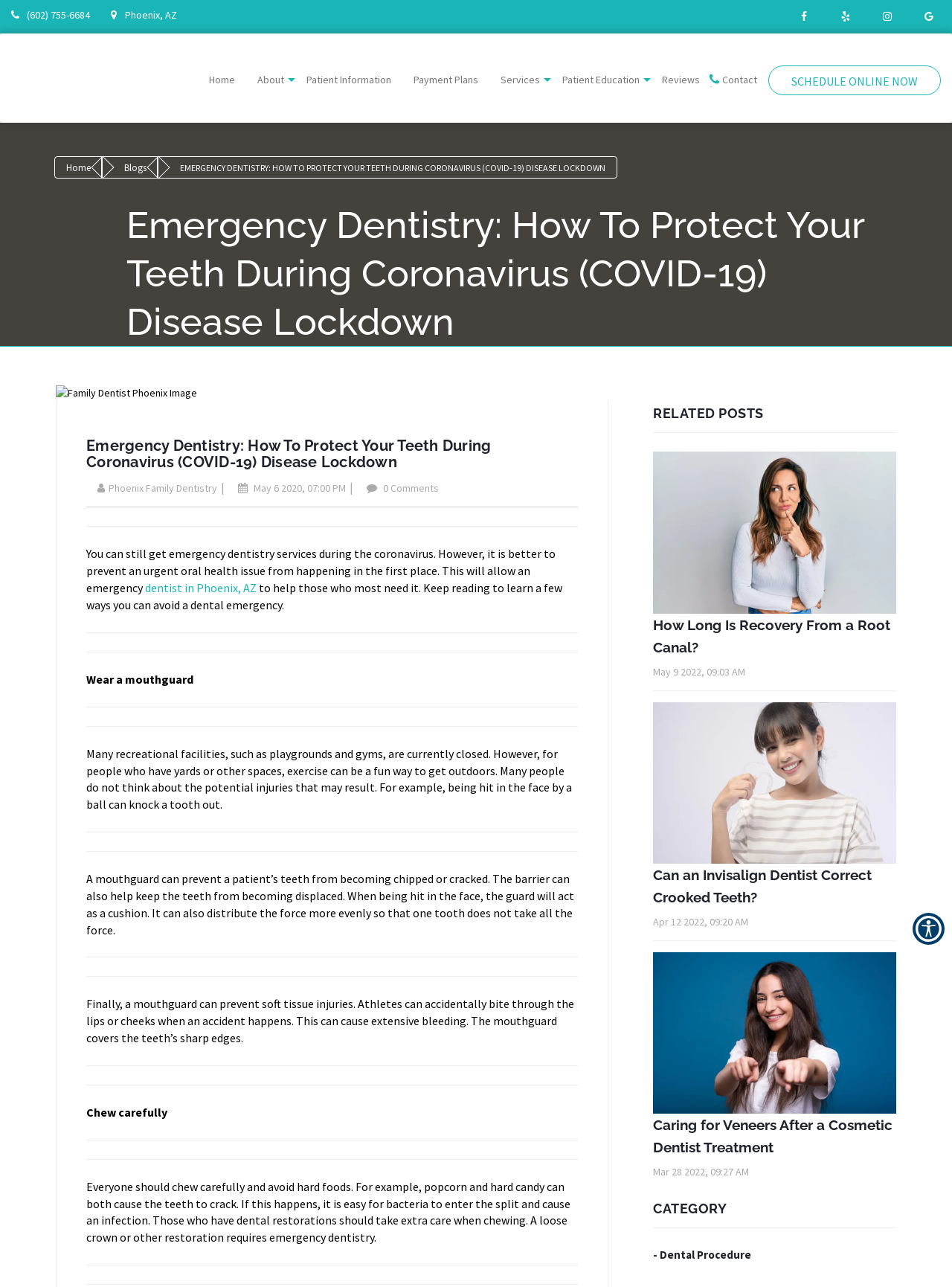Using the elements shown in the image, answer the question comprehensively: What is the topic of the blog post?

I determined the topic of the blog post by reading the static text element with the content 'EMERGENCY DENTISTRY: HOW TO PROTECT YOUR TEETH DURING CORONAVIRUS (COVID-19) DISEASE LOCKDOWN' which is located at the top of the webpage.